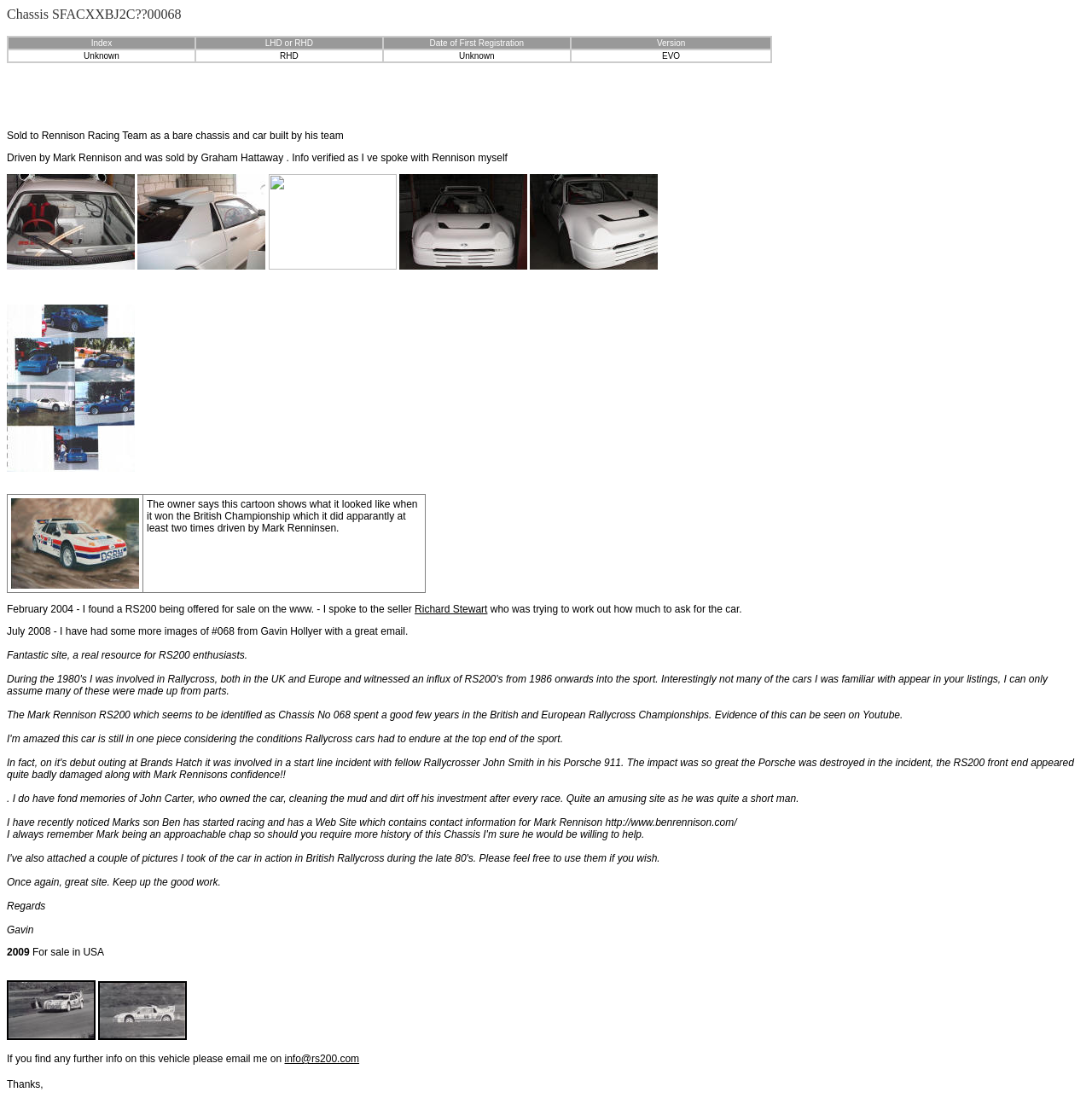Using the format (top-left x, top-left y, bottom-right x, bottom-right y), and given the element description, identify the bounding box coordinates within the screenshot: info@rs200.com

[0.261, 0.954, 0.329, 0.964]